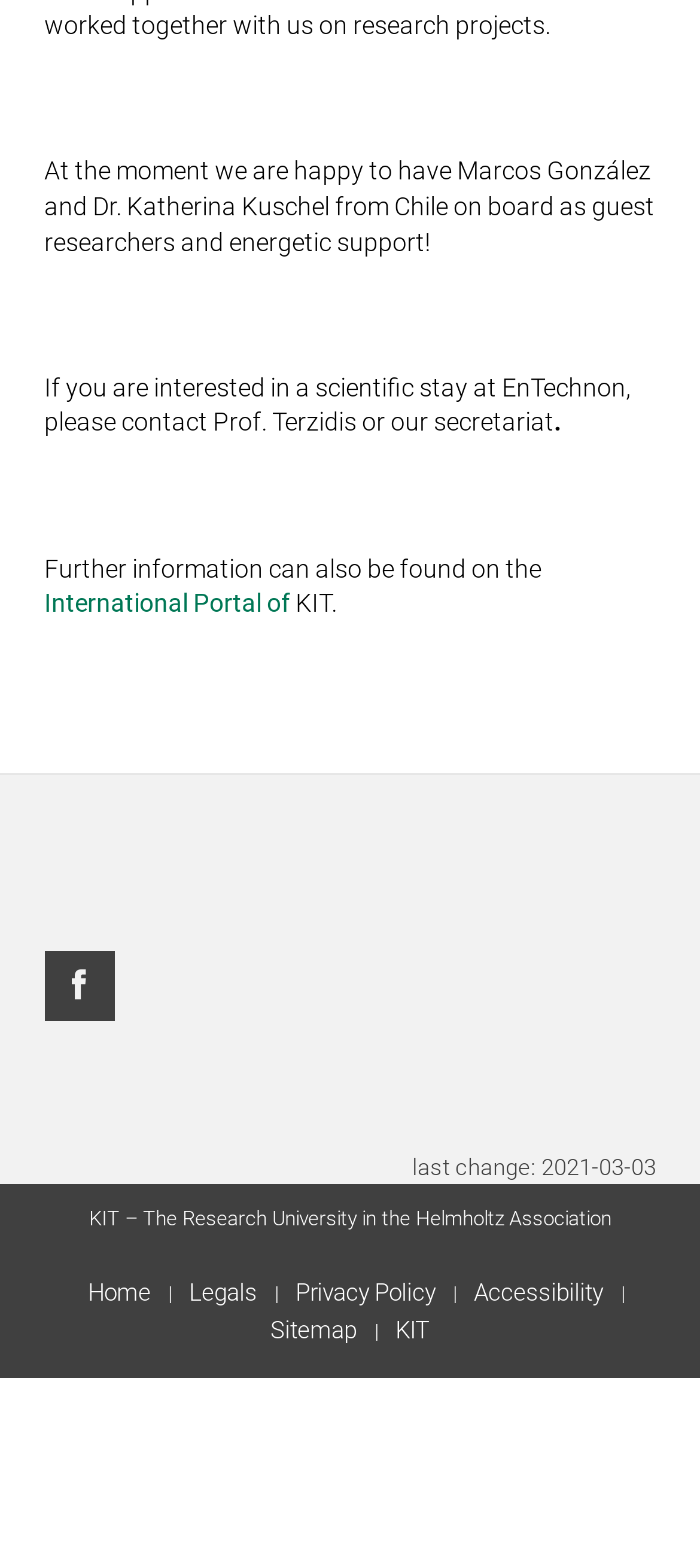Find the bounding box coordinates of the element to click in order to complete the given instruction: "visit the International Portal of KIT."

[0.063, 0.376, 0.414, 0.394]